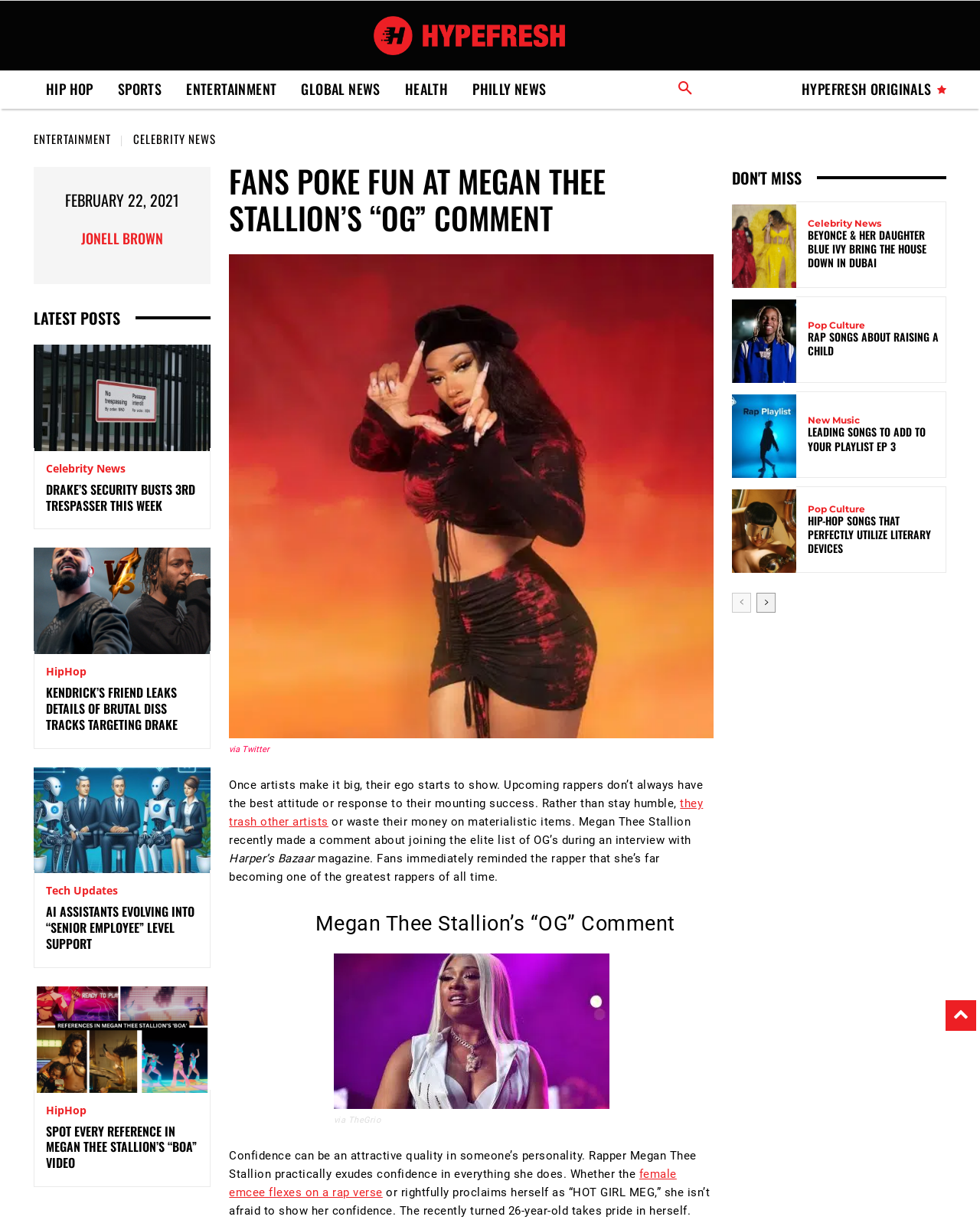Please provide a comprehensive answer to the question below using the information from the image: How many categories are listed in the top navigation bar?

I counted the number of links in the top navigation bar, which are 'HIP HOP', 'SPORTS', 'ENTERTAINMENT', 'GLOBAL NEWS', 'HEALTH', and 'PHILLY NEWS'. There are 6 categories in total.